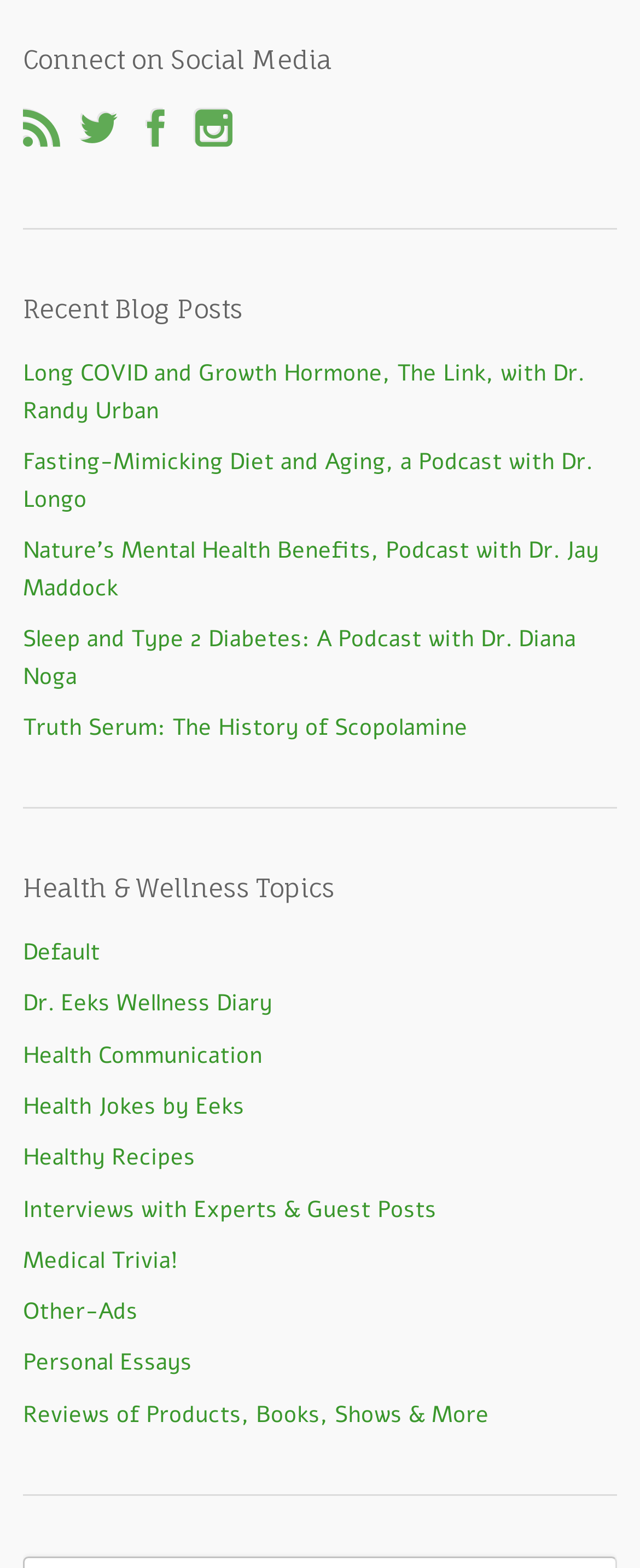Using the element description: "Dr. Eeks Wellness Diary", determine the bounding box coordinates for the specified UI element. The coordinates should be four float numbers between 0 and 1, [left, top, right, bottom].

[0.036, 0.63, 0.426, 0.65]